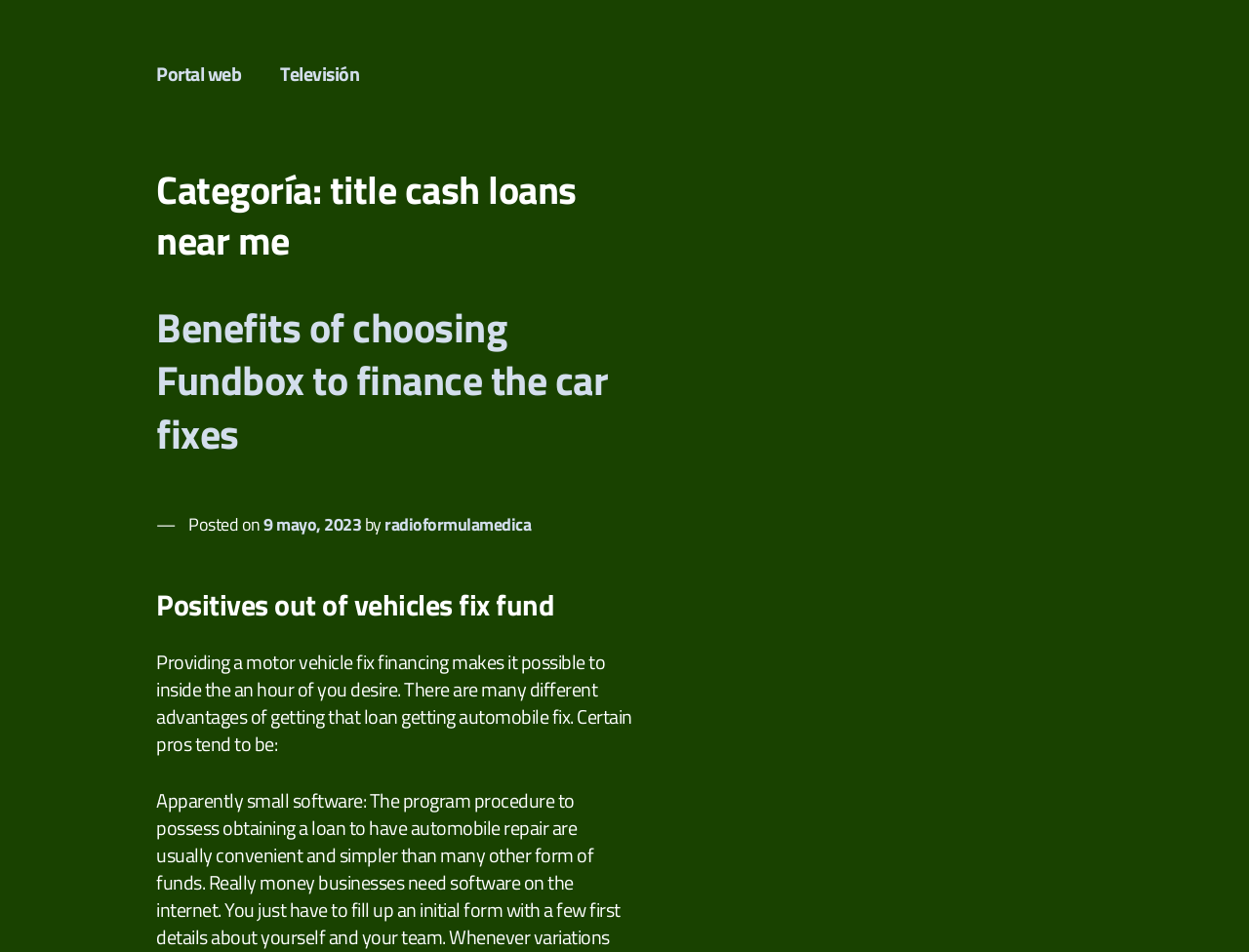Please provide the bounding box coordinate of the region that matches the element description: Fórmula Médica Estéreo. Coordinates should be in the format (top-left x, top-left y, bottom-right x, bottom-right y) and all values should be between 0 and 1.

[0.125, 0.025, 0.804, 0.156]